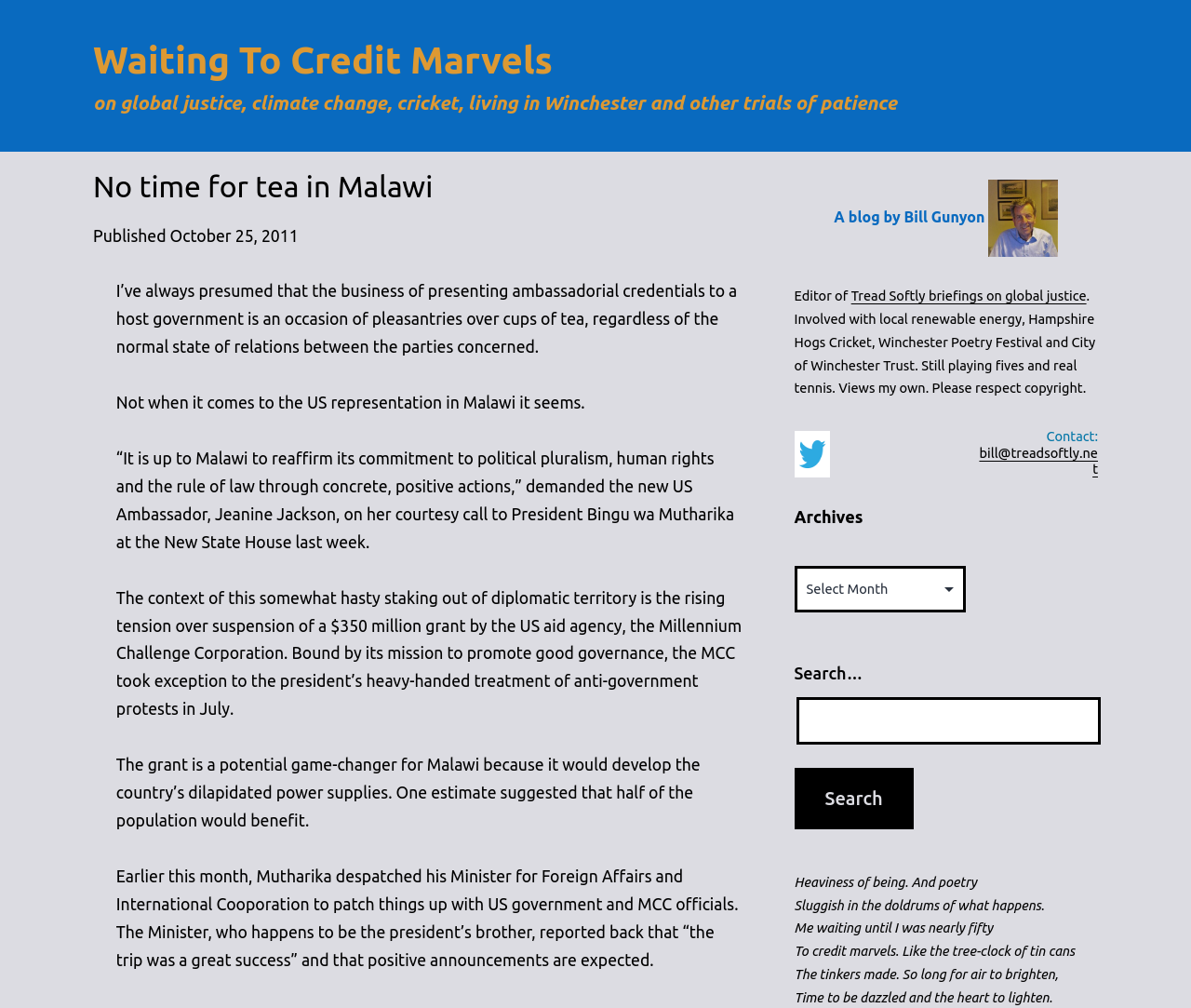Using the webpage screenshot, locate the HTML element that fits the following description and provide its bounding box: "bill@treadsoftly.net".

[0.822, 0.441, 0.922, 0.473]